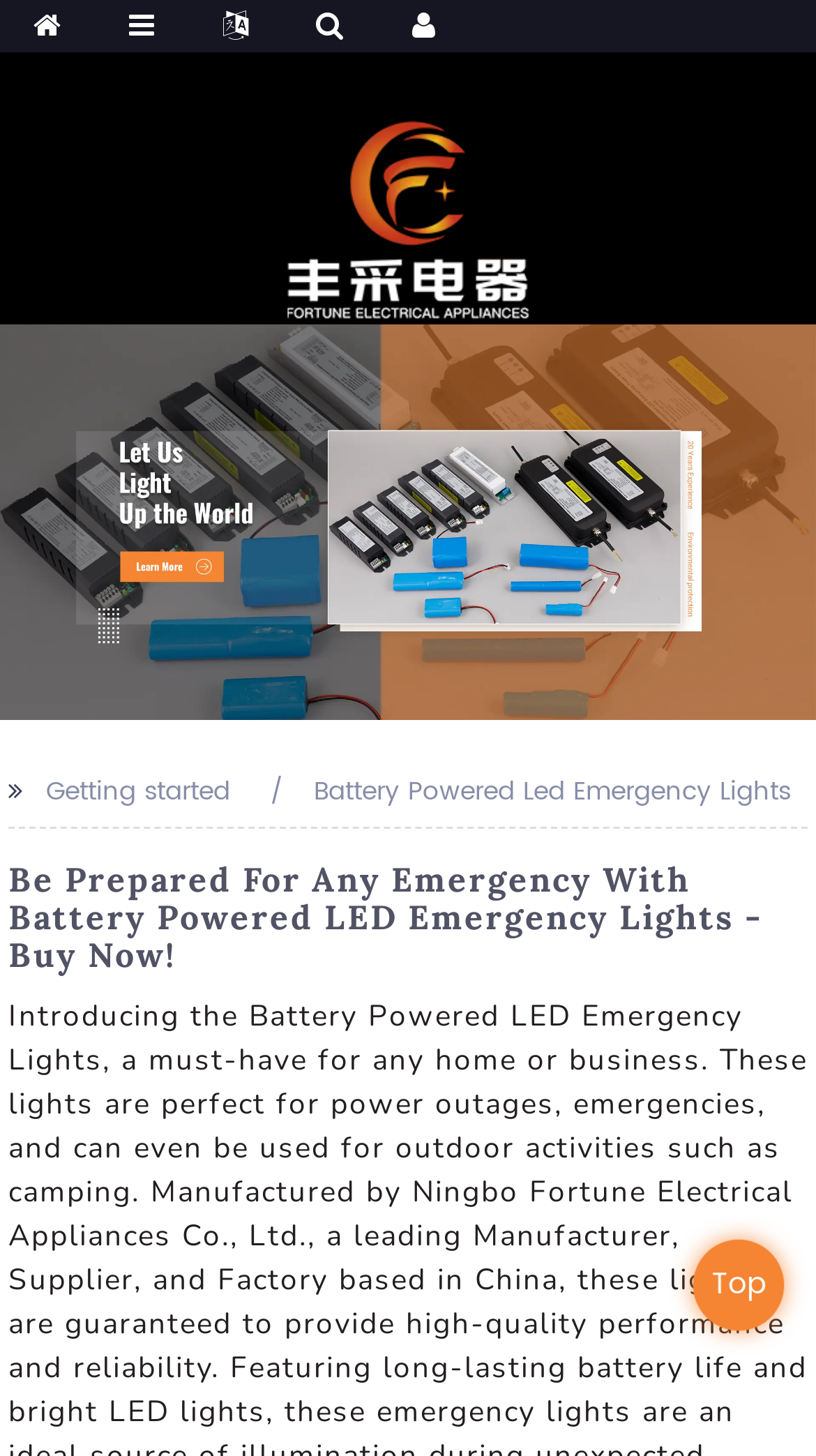Generate the text of the webpage's primary heading.

Be Prepared For Any Emergency With Battery Powered LED Emergency Lights - Buy Now!